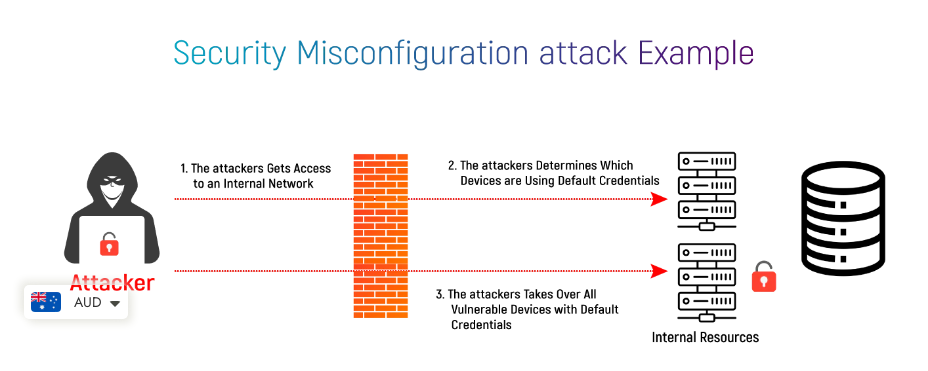Analyze the image and deliver a detailed answer to the question: What is emphasized in the image to prevent security attacks?

The image emphasizes the importance of proper firewall configuration and security practices to prevent security attacks stemming from misconfigured settings, highlighting the critical steps involved in such an attack.